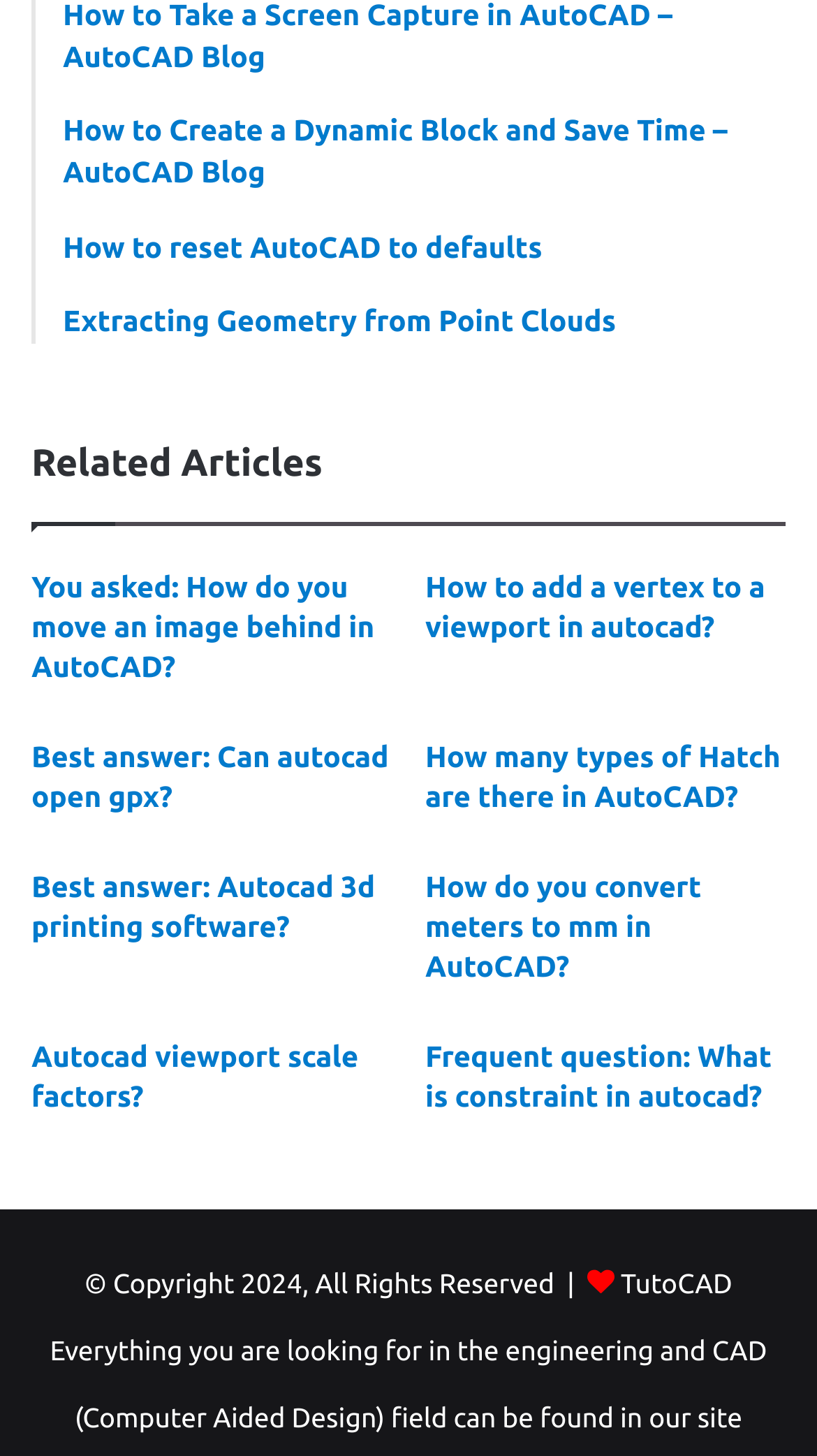Give a succinct answer to this question in a single word or phrase: 
What is the copyright year mentioned at the bottom of the page?

2024